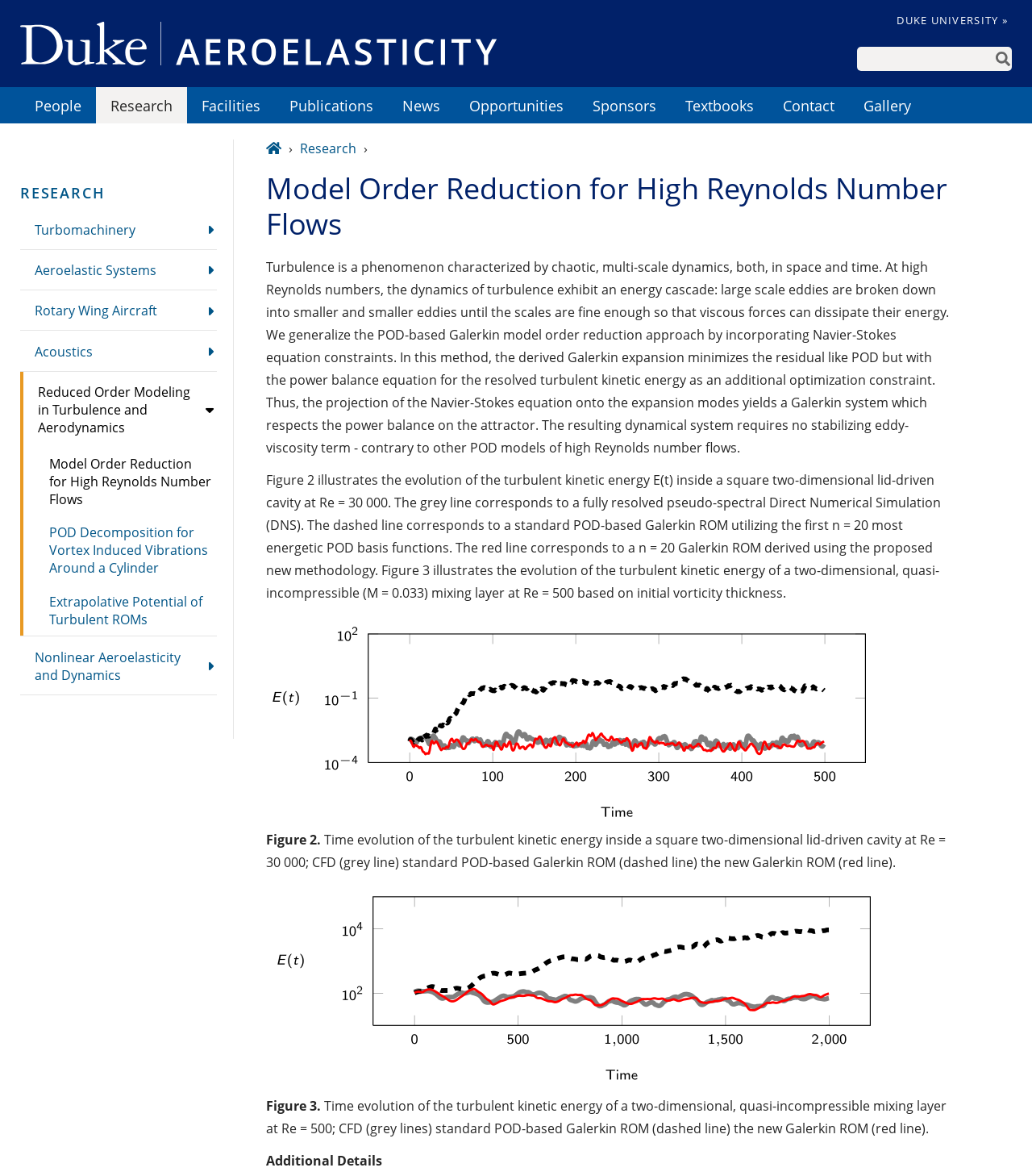From the details in the image, provide a thorough response to the question: What is the Reynolds number of the lid-driven cavity in Figure 2?

I found the answer by reading the text that describes Figure 2 as illustrating the evolution of the turbulent kinetic energy inside a square two-dimensional lid-driven cavity at Re = 30 000.